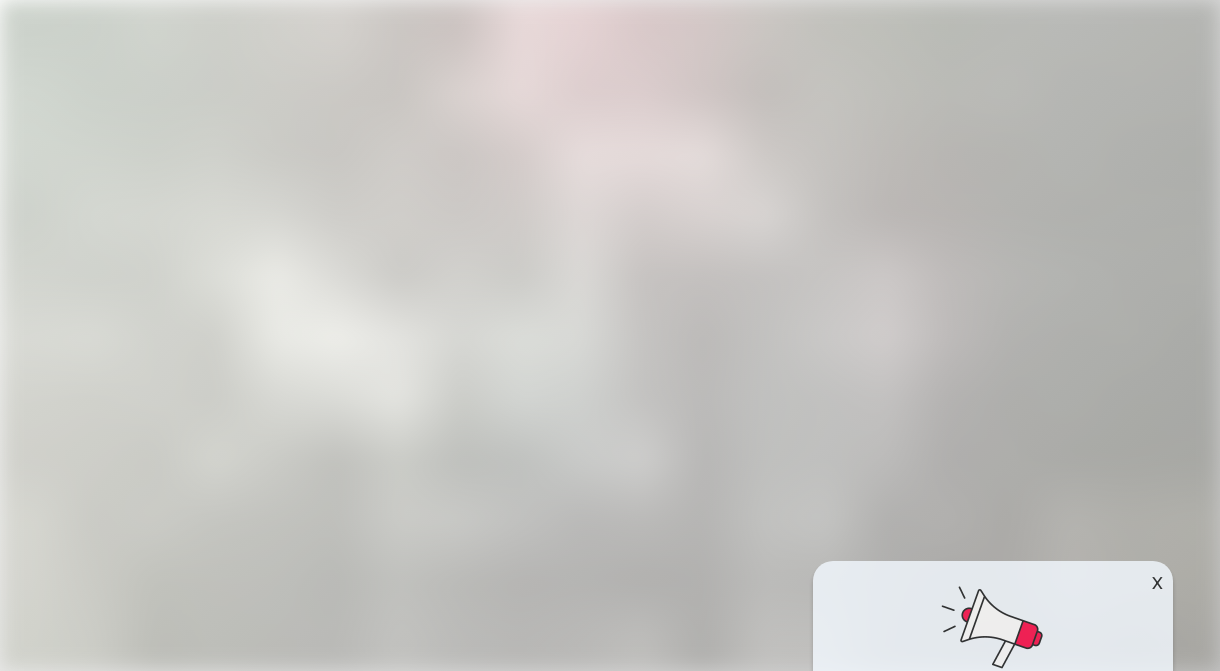Reply to the question below using a single word or brief phrase:
Who is the source of the photo?

Matt from Flickr